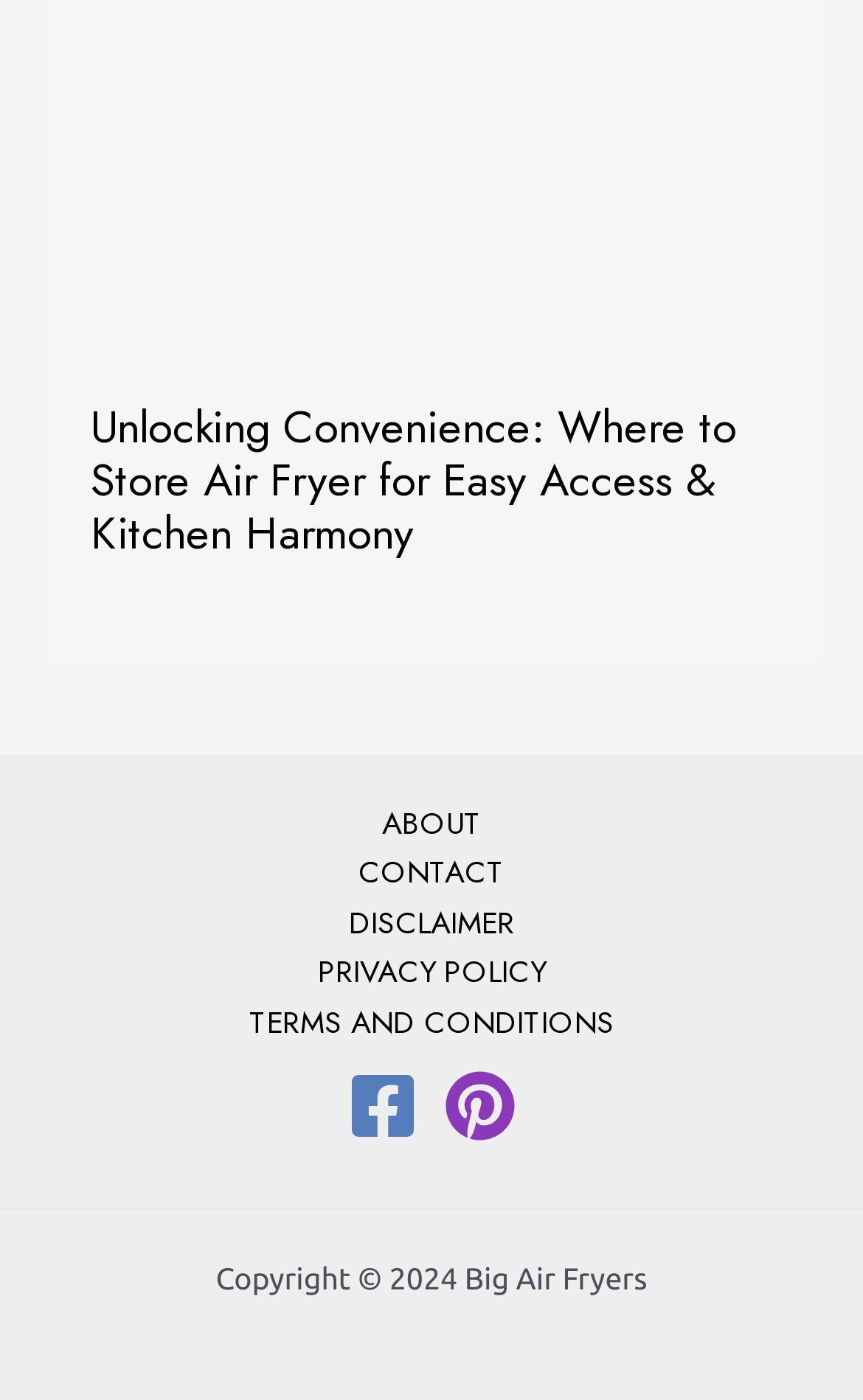What is the position of the 'CONTACT' link?
Please provide a comprehensive answer based on the contents of the image.

I analyzed the bounding box coordinates of the 'CONTACT' link and found that its y1 and y2 values are 0.606 and 0.641, respectively. Comparing these values with those of other elements, I determined that the 'CONTACT' link is positioned in the middle of the navigation bar.